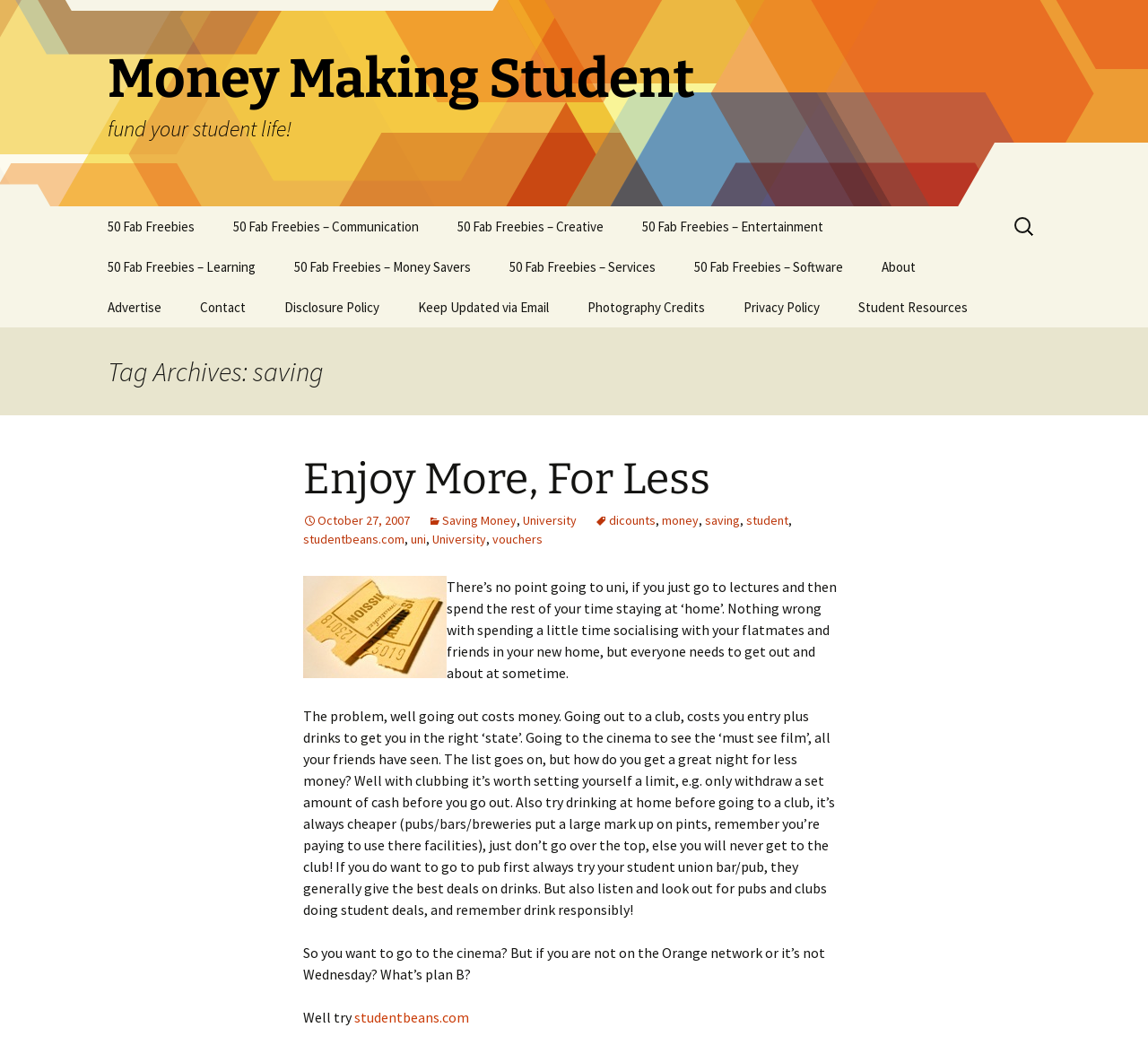Determine the bounding box coordinates of the clickable region to carry out the instruction: "Play the audio".

None